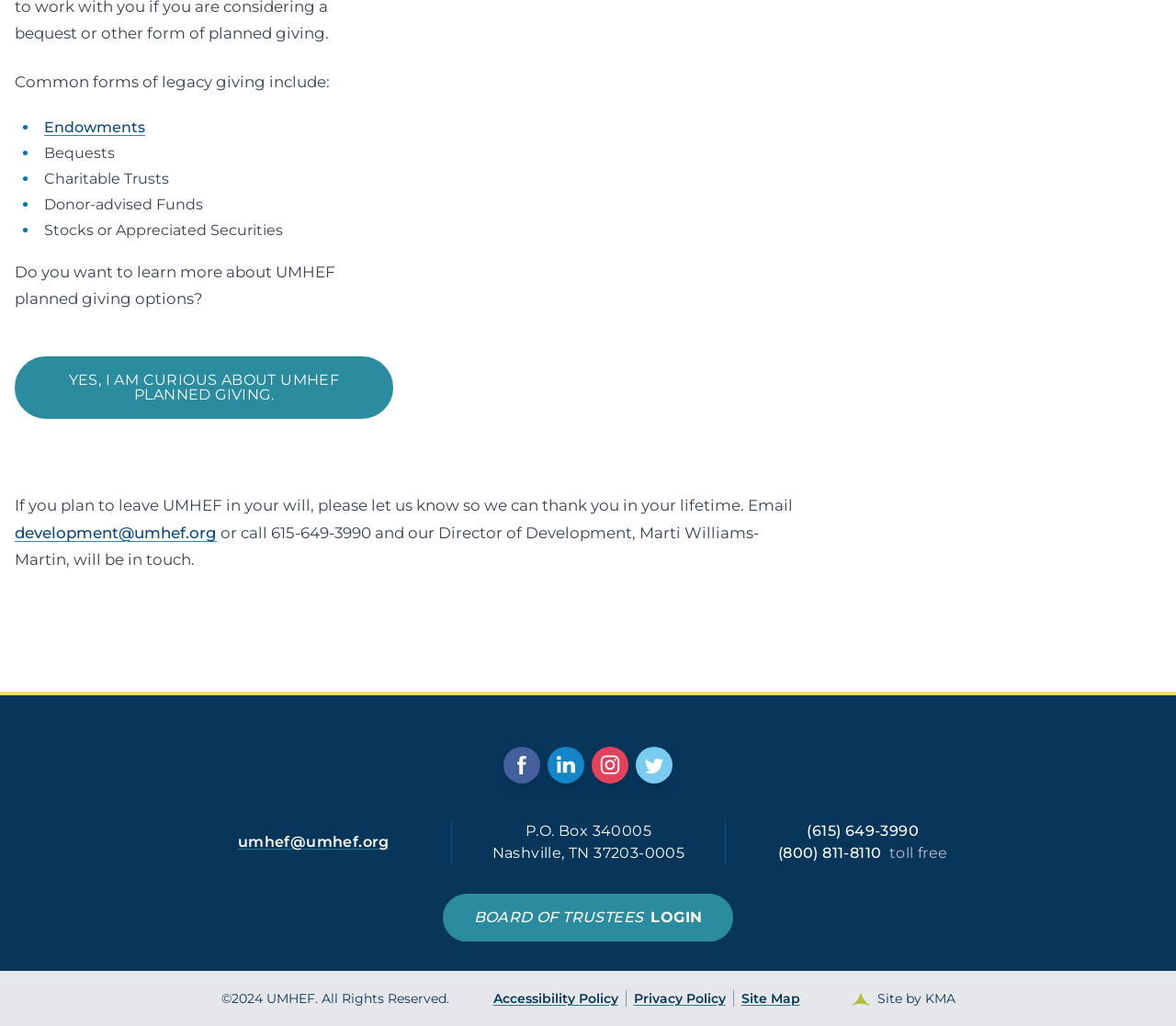Locate the bounding box for the described UI element: "Board of TrusteesLogin". Ensure the coordinates are four float numbers between 0 and 1, formatted as [left, top, right, bottom].

[0.376, 0.871, 0.624, 0.917]